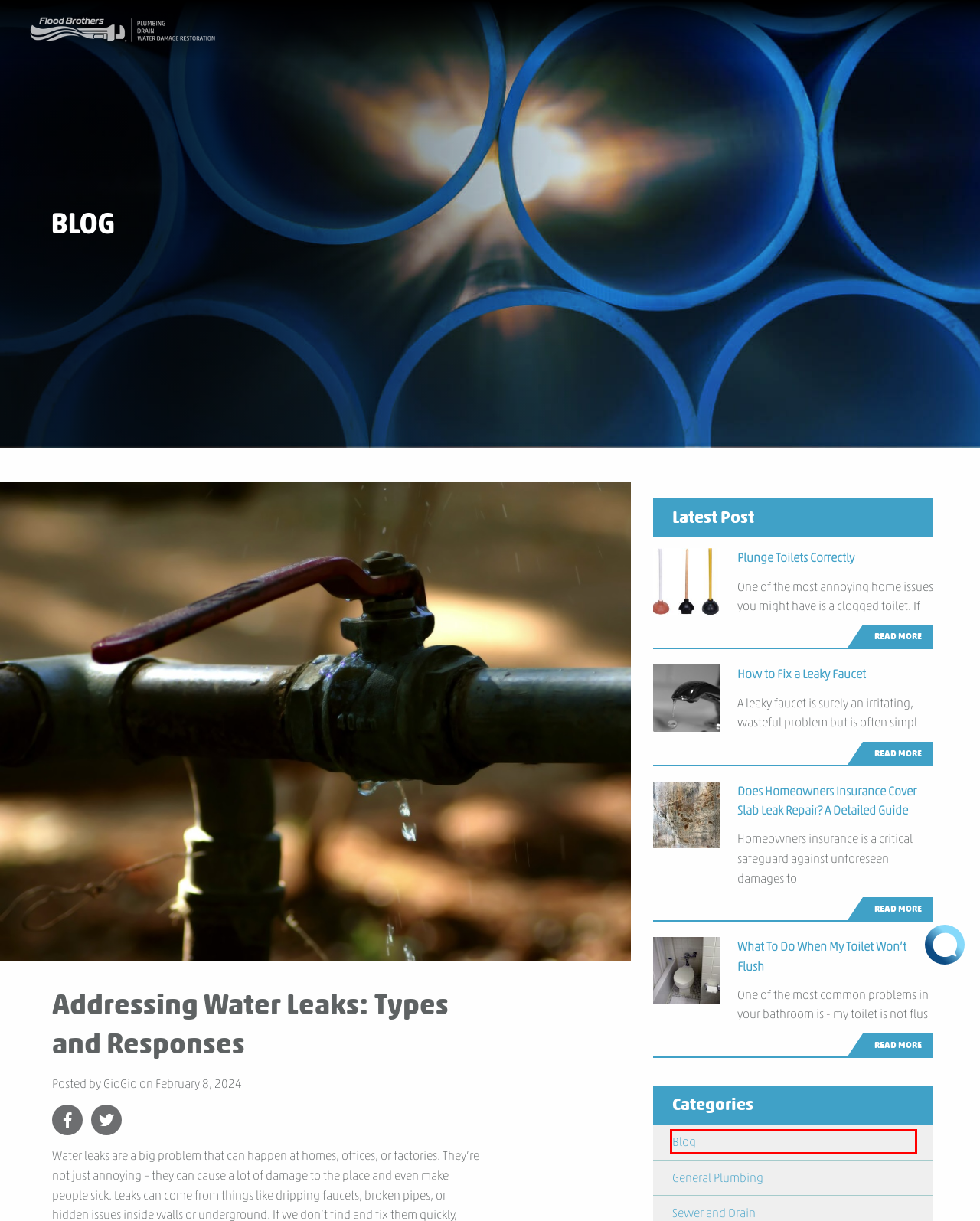Inspect the screenshot of a webpage with a red rectangle bounding box. Identify the webpage description that best corresponds to the new webpage after clicking the element inside the bounding box. Here are the candidates:
A. Blog - Flood Brothers Plumbing
B. Home - Flood Brothers Plumbing
C. Plunge Toilets Correctly - Flood Brothers Plumbing
D. Does Homeowners Insurance Cover Slab Leak Repair? A Detailed Guide - Flood Brothers Plumbing
E. General Plumbing - Flood Brothers Plumbing
F. How to Fix a Leaky Faucet - Flood Brothers Plumbing
G. Areas Served - Flood Brothers Plumbing
H. What To Do When My Toilet Won't Flush - Flood Brothers Plumbing

A